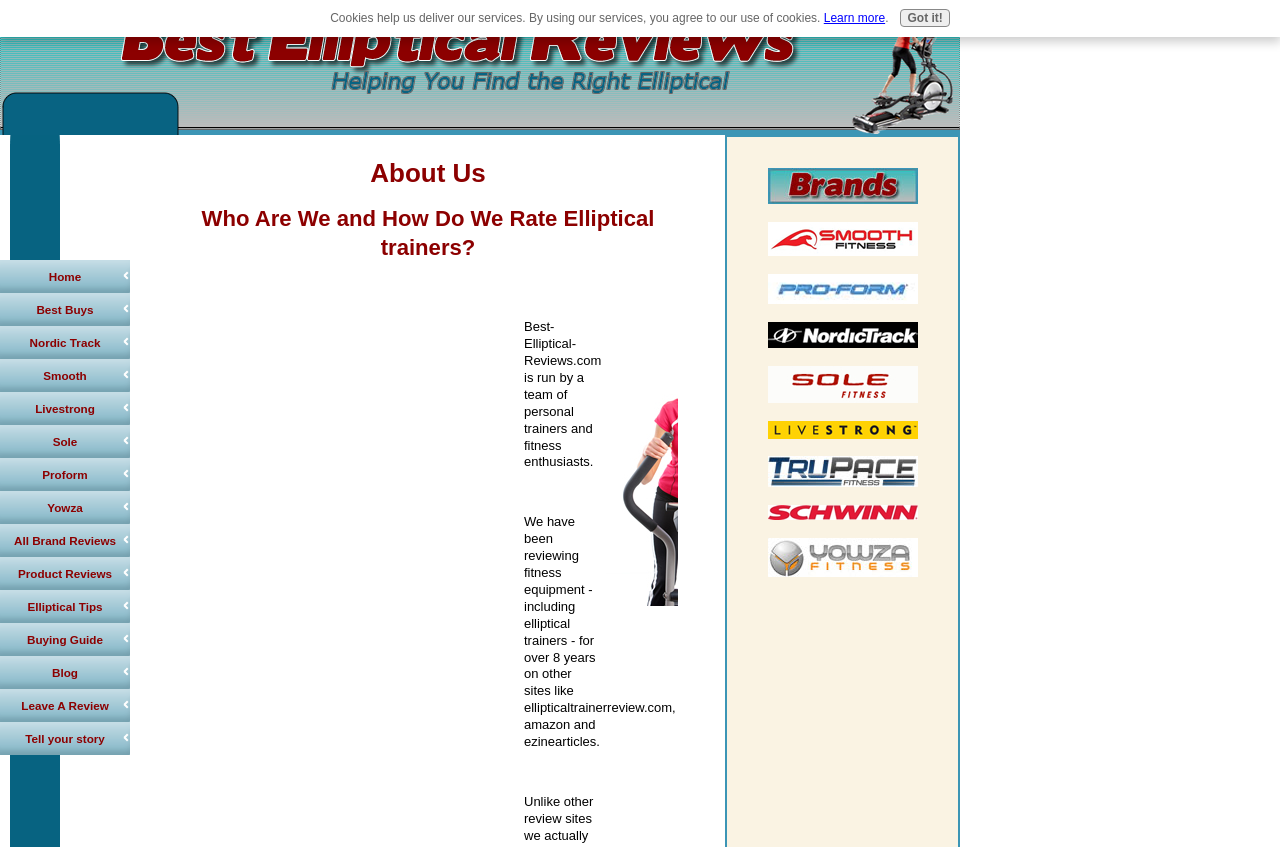Respond to the following question using a concise word or phrase: 
Can users leave their own reviews on this website?

Yes